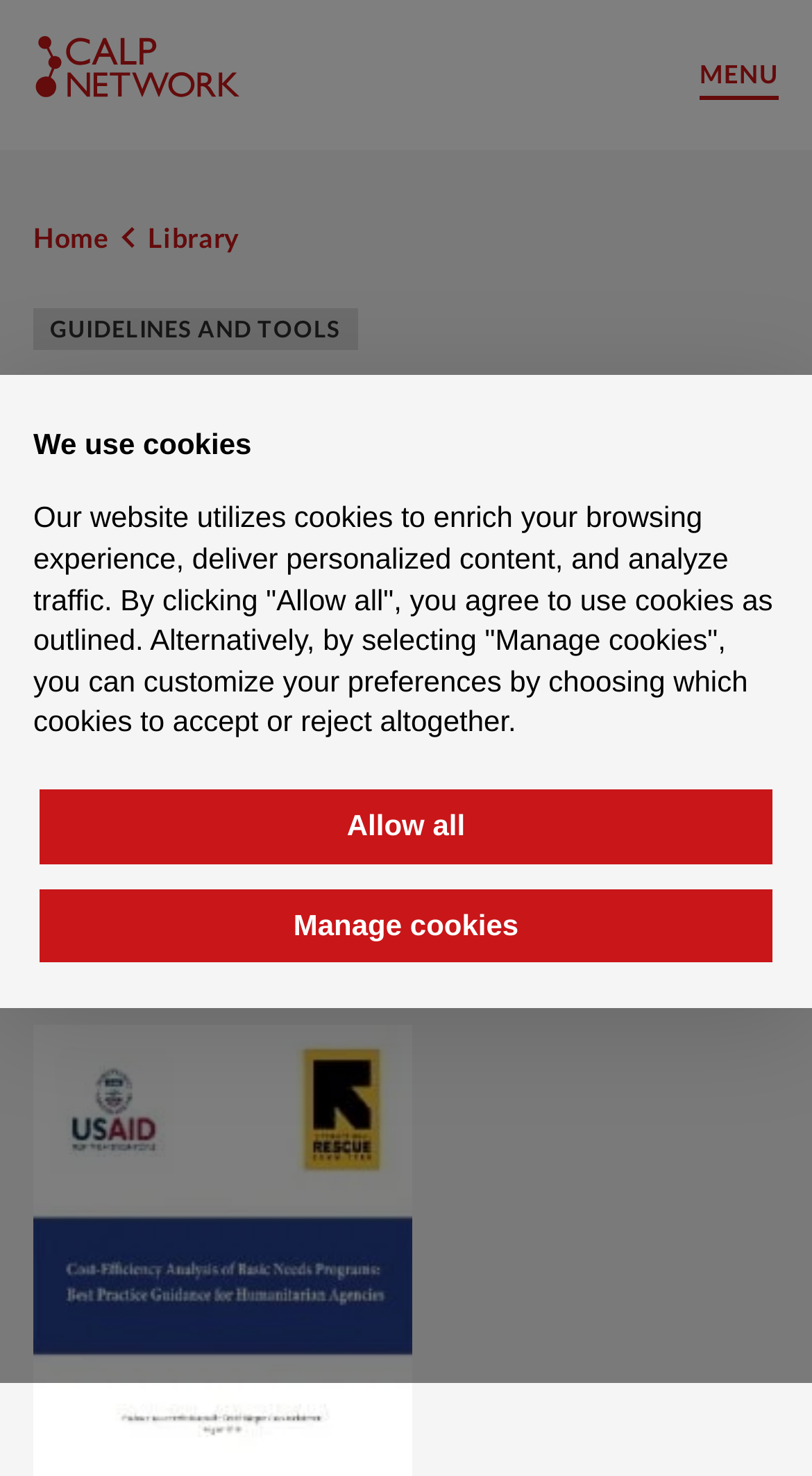Identify the bounding box coordinates of the area that should be clicked in order to complete the given instruction: "Share on Facebook". The bounding box coordinates should be four float numbers between 0 and 1, i.e., [left, top, right, bottom].

[0.041, 0.615, 0.082, 0.638]